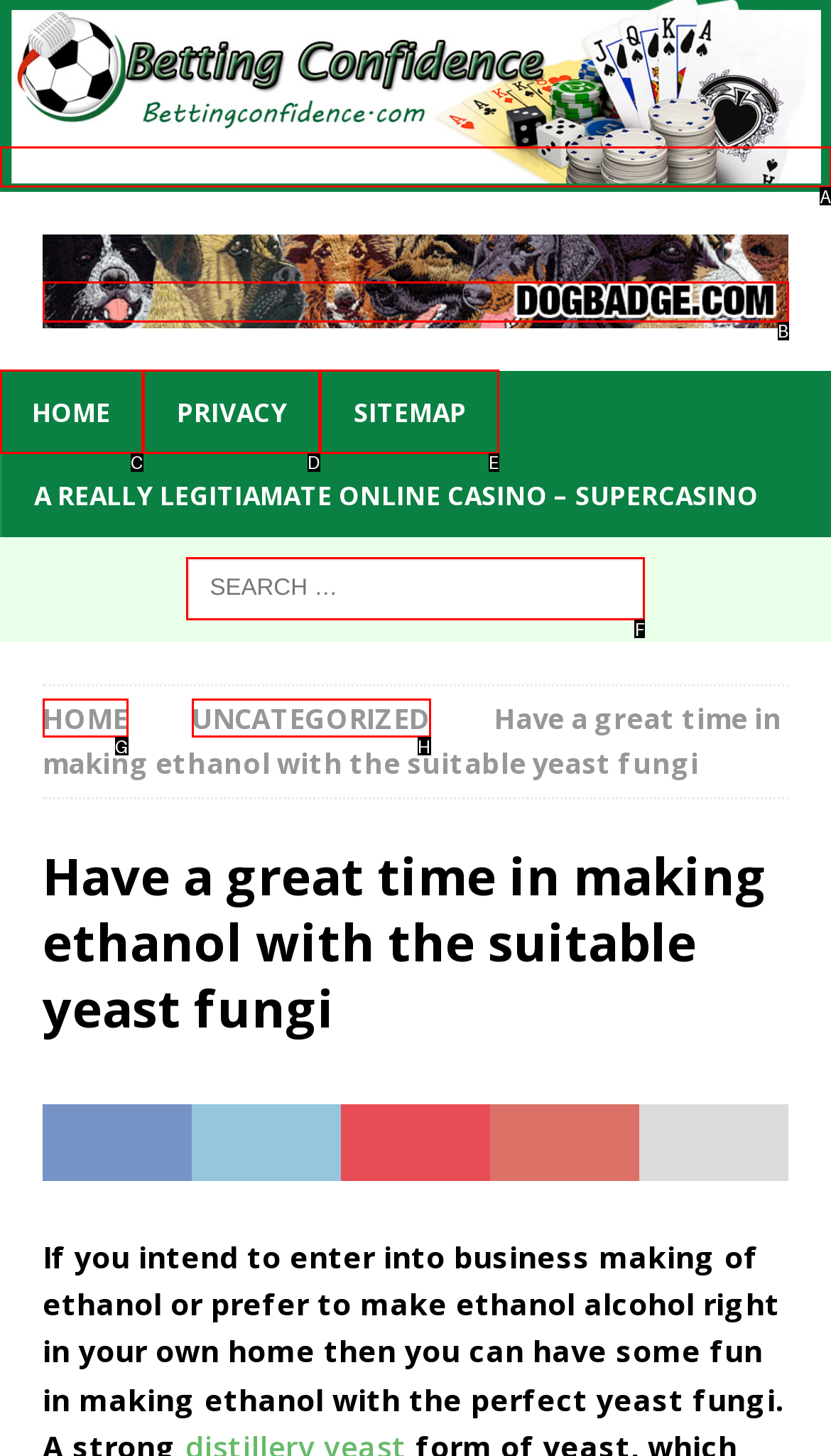Identify the correct option to click in order to complete this task: search for something
Answer with the letter of the chosen option directly.

F